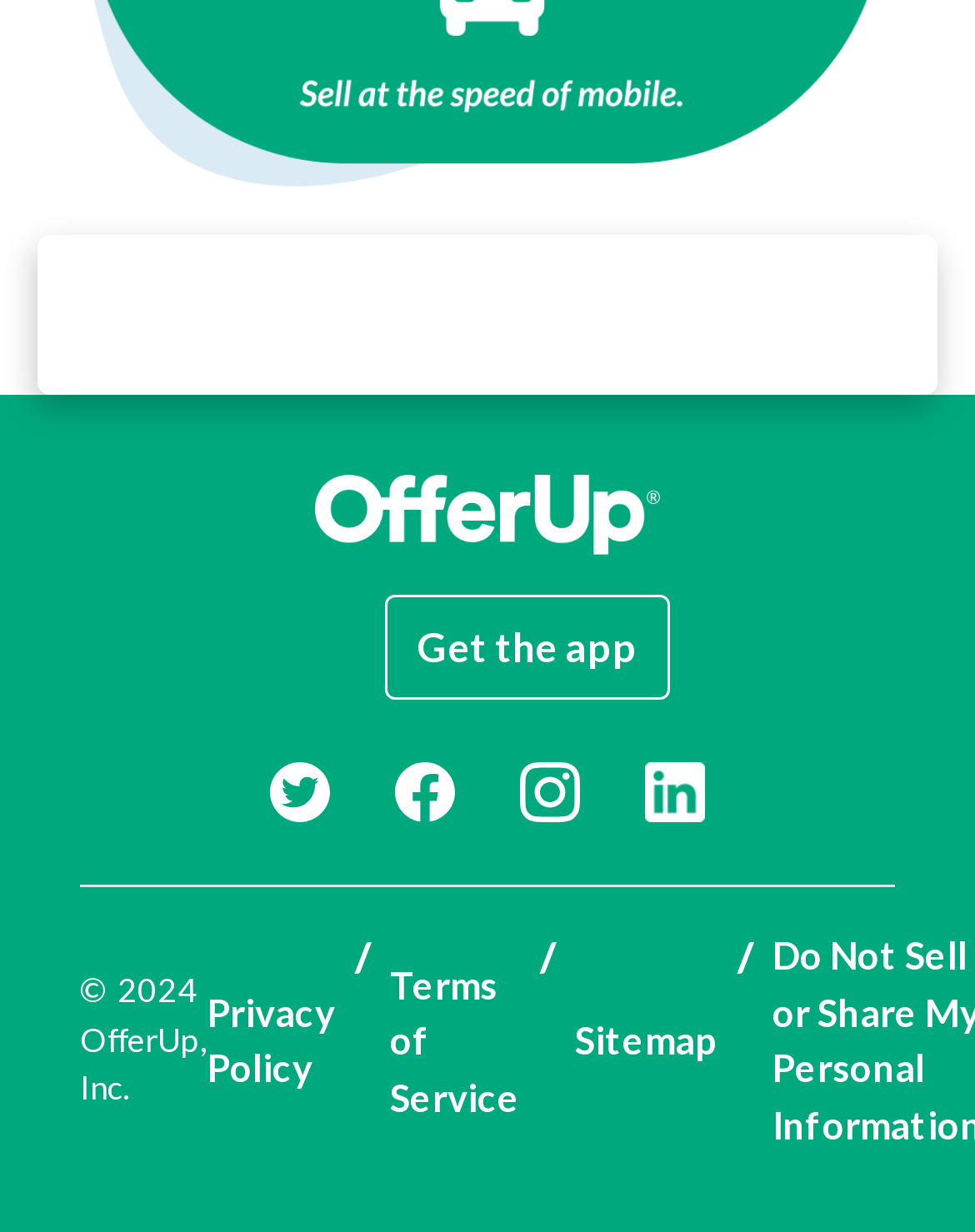Give a one-word or short phrase answer to this question: 
What is the purpose of the 'Get the app' button?

To download the app